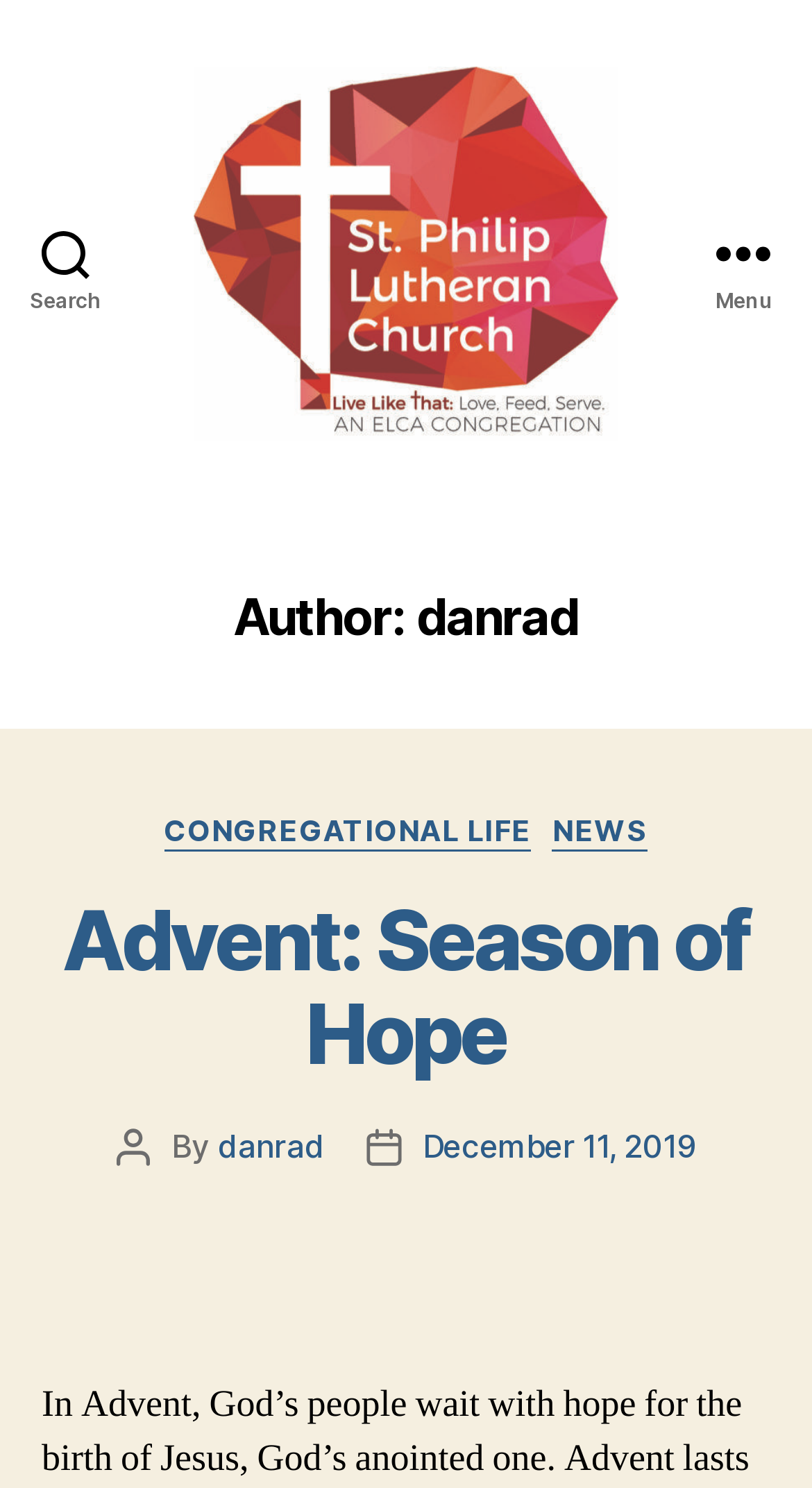Determine the bounding box for the described UI element: "Advent: Season of Hope".

[0.077, 0.597, 0.923, 0.73]